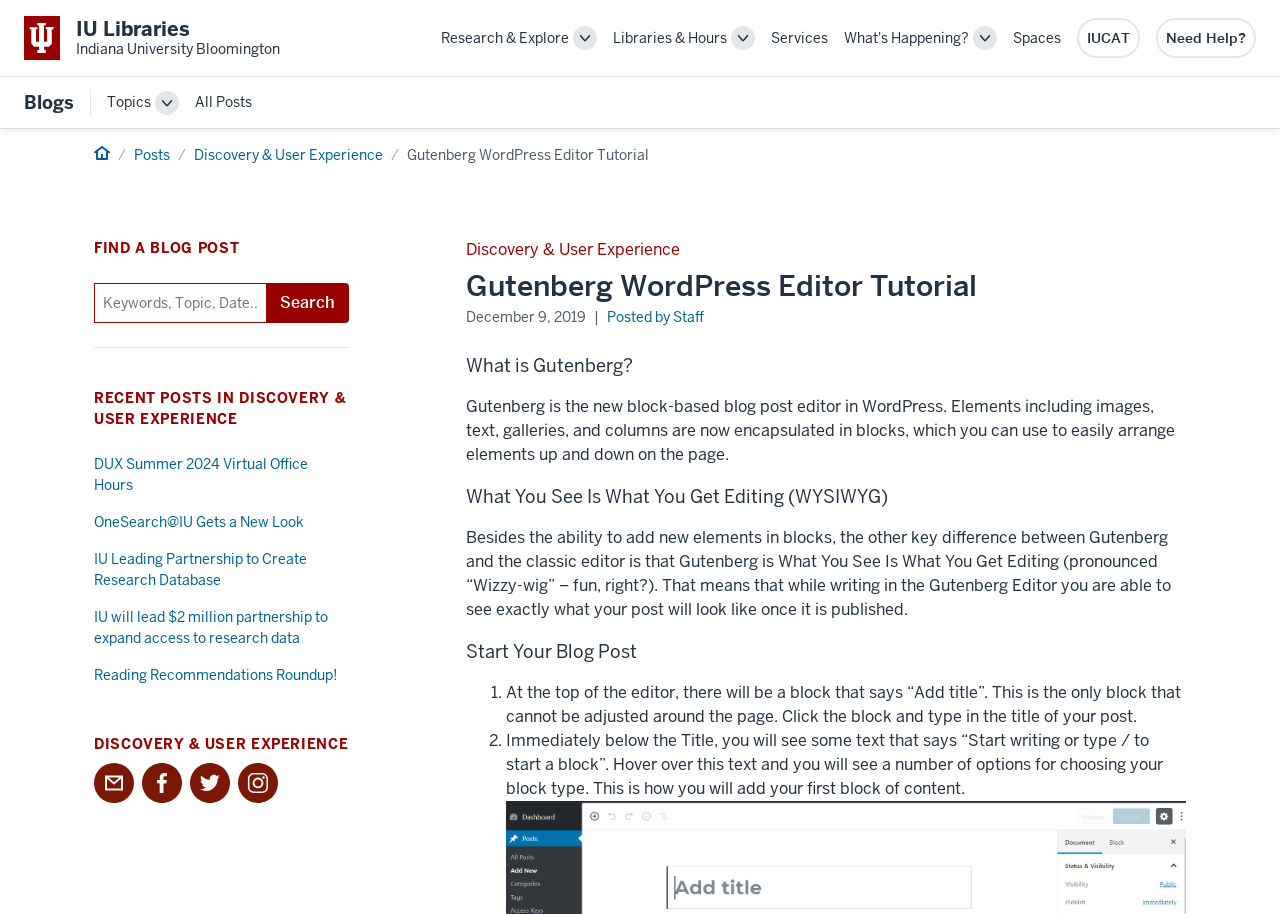Could you specify the bounding box coordinates for the clickable section to complete the following instruction: "Contact us via email"?

None